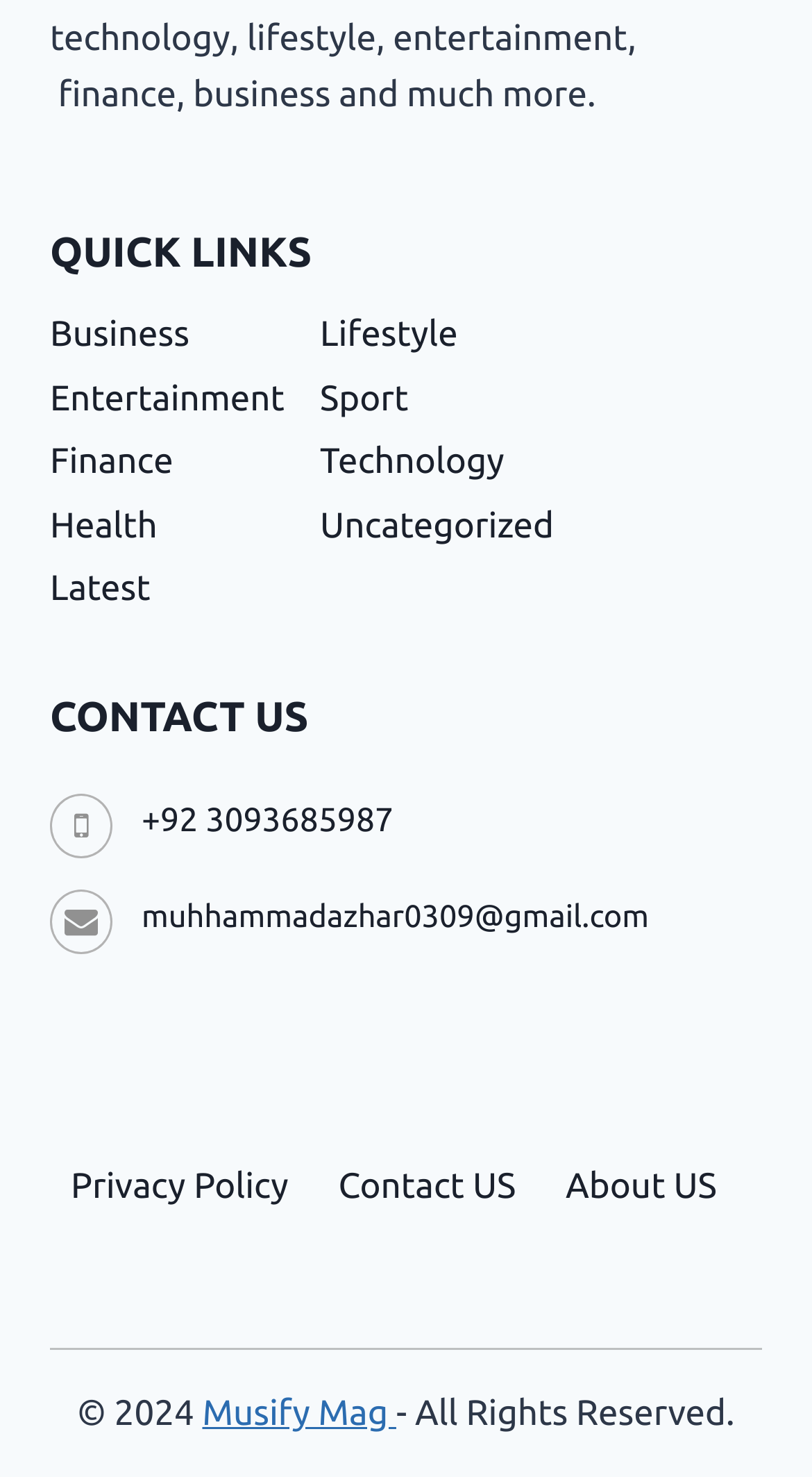Please provide the bounding box coordinate of the region that matches the element description: +92 3093685987. Coordinates should be in the format (top-left x, top-left y, bottom-right x, bottom-right y) and all values should be between 0 and 1.

[0.174, 0.543, 0.485, 0.568]